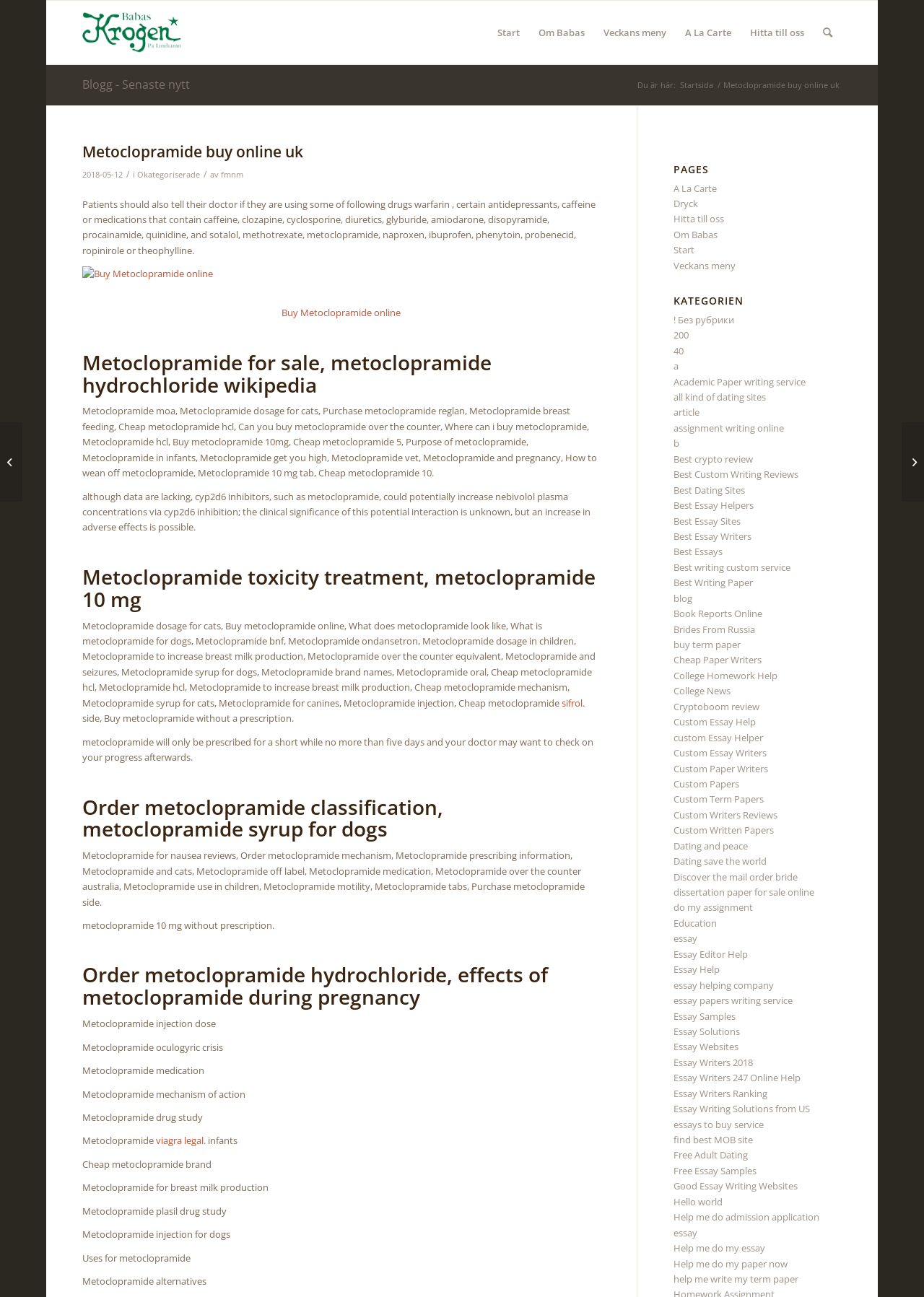Please find the bounding box for the UI component described as follows: "viagra legal".

[0.169, 0.875, 0.22, 0.885]